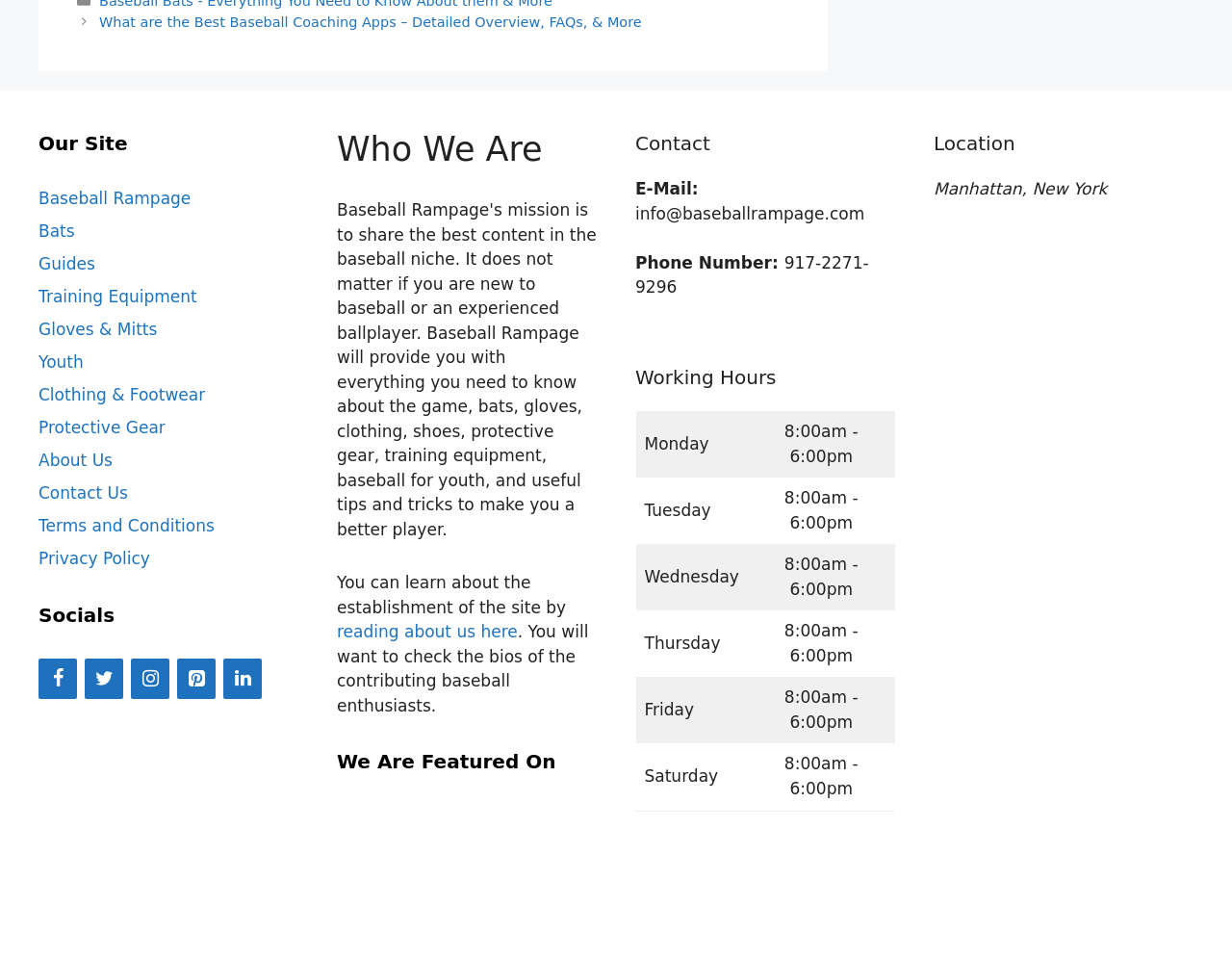Identify the bounding box coordinates of the area that should be clicked in order to complete the given instruction: "Click on the 'What are the Best Baseball Coaching Apps – Detailed Overview, FAQs, & More' link". The bounding box coordinates should be four float numbers between 0 and 1, i.e., [left, top, right, bottom].

[0.081, 0.015, 0.521, 0.031]